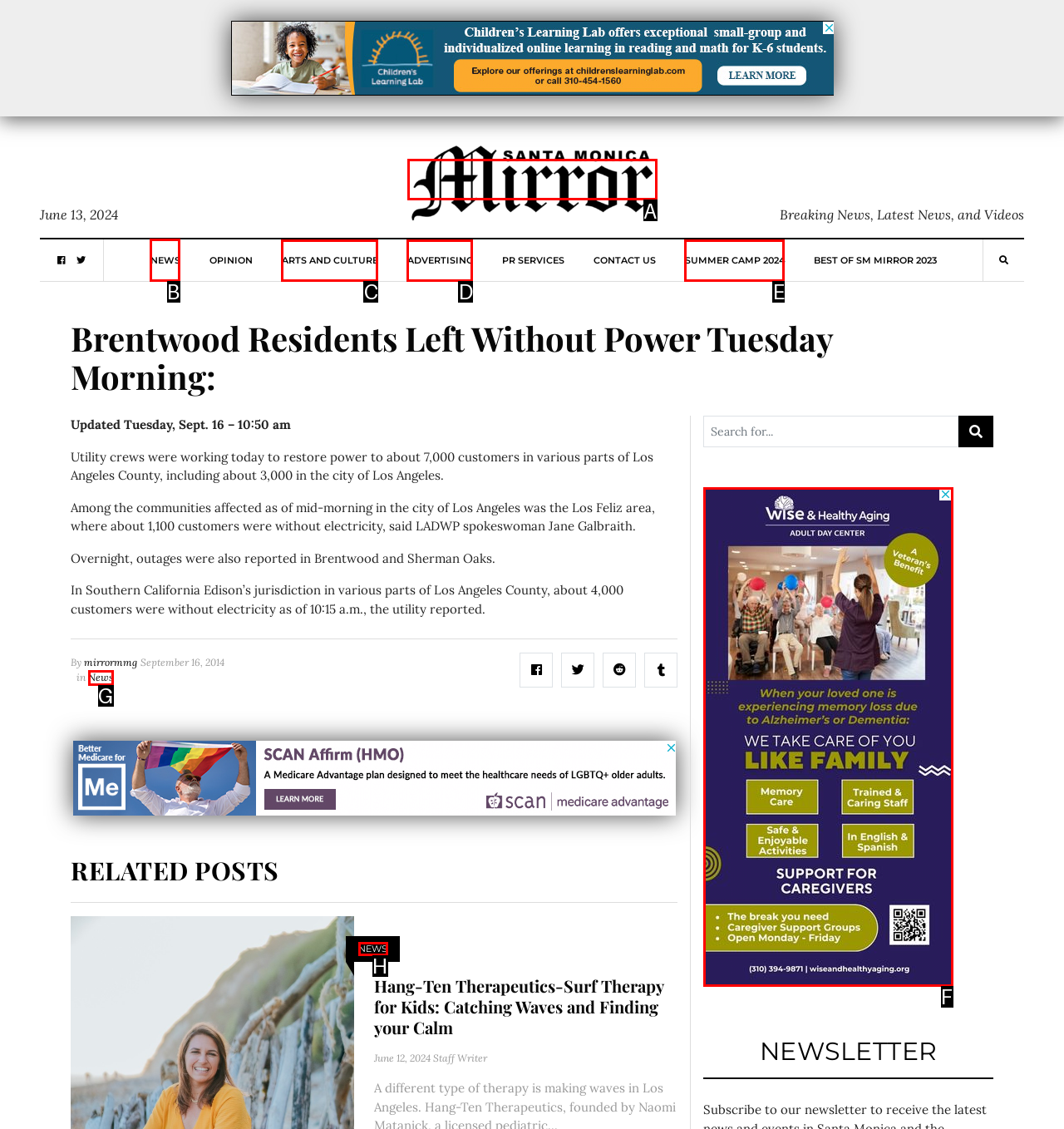Given the task: Click on NEWS, indicate which boxed UI element should be clicked. Provide your answer using the letter associated with the correct choice.

B